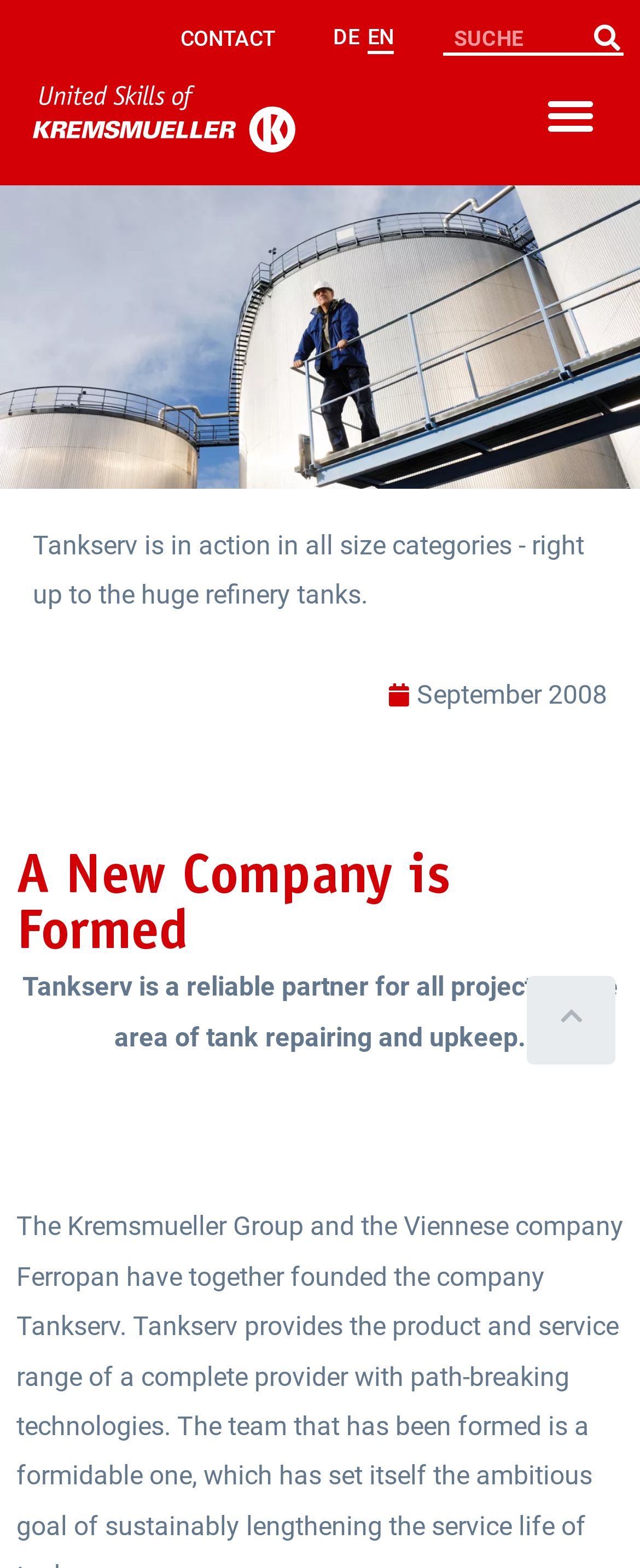What is the topic of the webpage?
Please provide a detailed answer to the question.

The static text 'Tankserv is a reliable partner for all projects in the area of tank repairing and upkeep.' and the image 'Service for storage tanks' suggest that the topic of the webpage is related to tank repairing and upkeep.